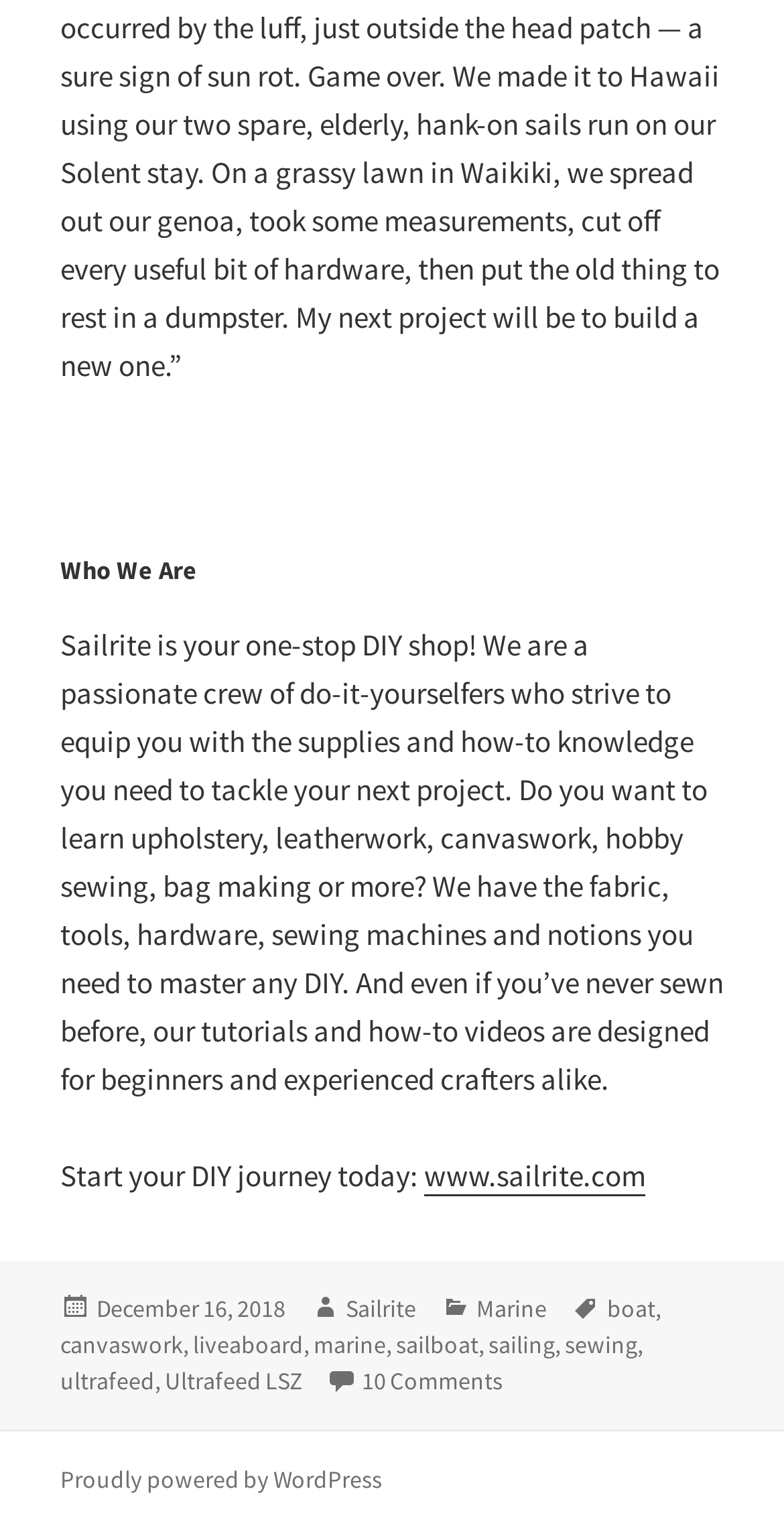Identify the bounding box coordinates of the clickable region to carry out the given instruction: "Explore 'Ultrafeed LSZ' tag".

[0.21, 0.894, 0.385, 0.915]